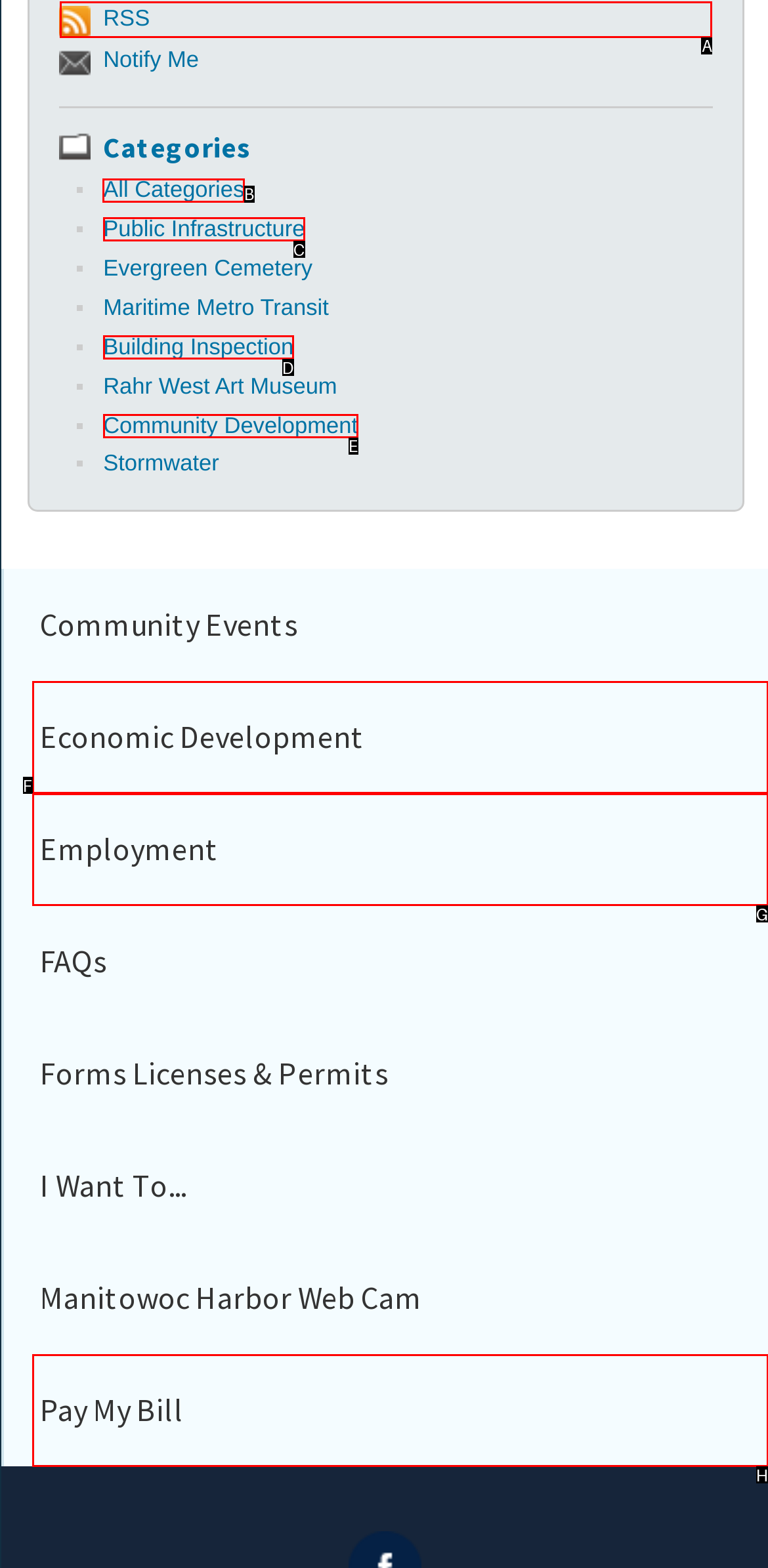Select the letter associated with the UI element you need to click to perform the following action: Select All Categories
Reply with the correct letter from the options provided.

B